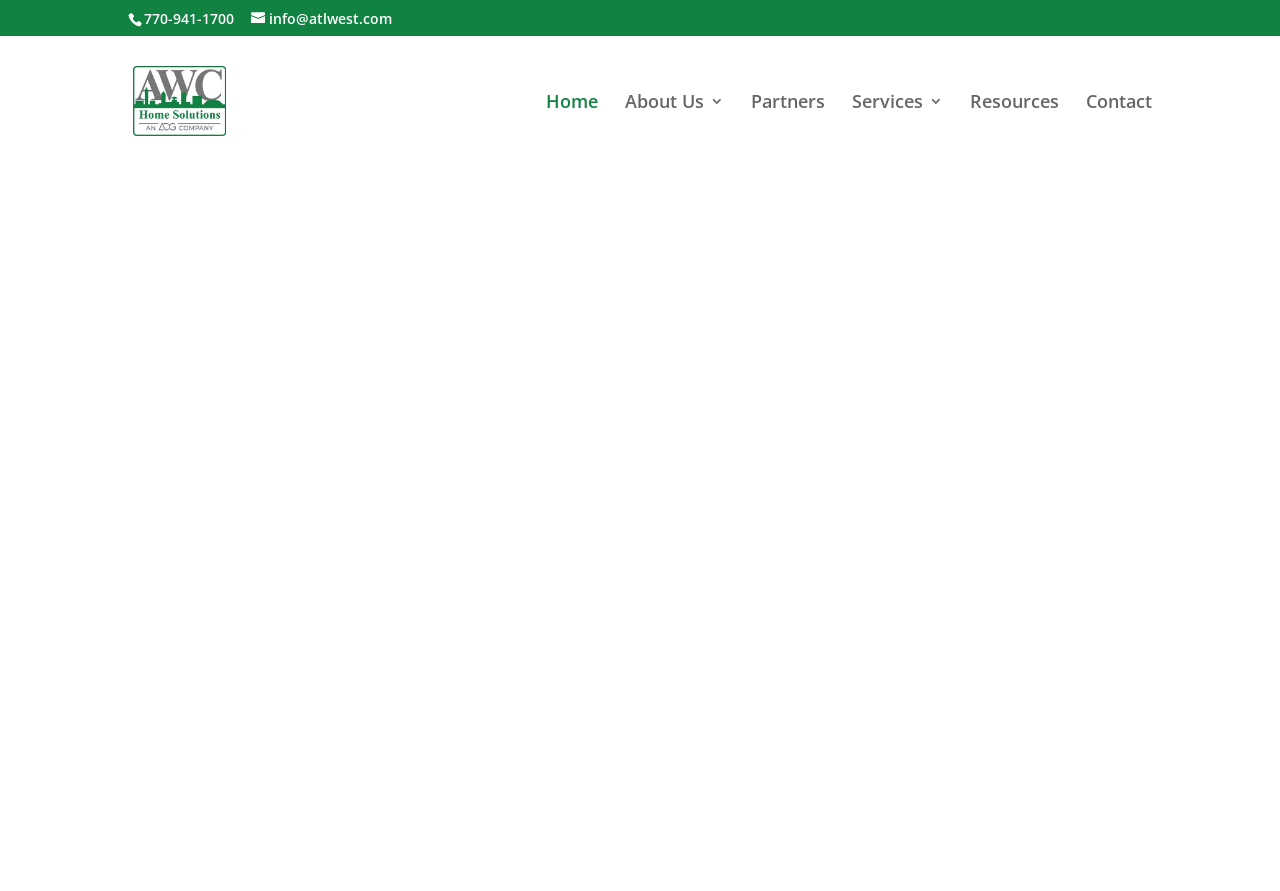Predict the bounding box of the UI element based on the description: "Services". The coordinates should be four float numbers between 0 and 1, formatted as [left, top, right, bottom].

[0.666, 0.105, 0.737, 0.186]